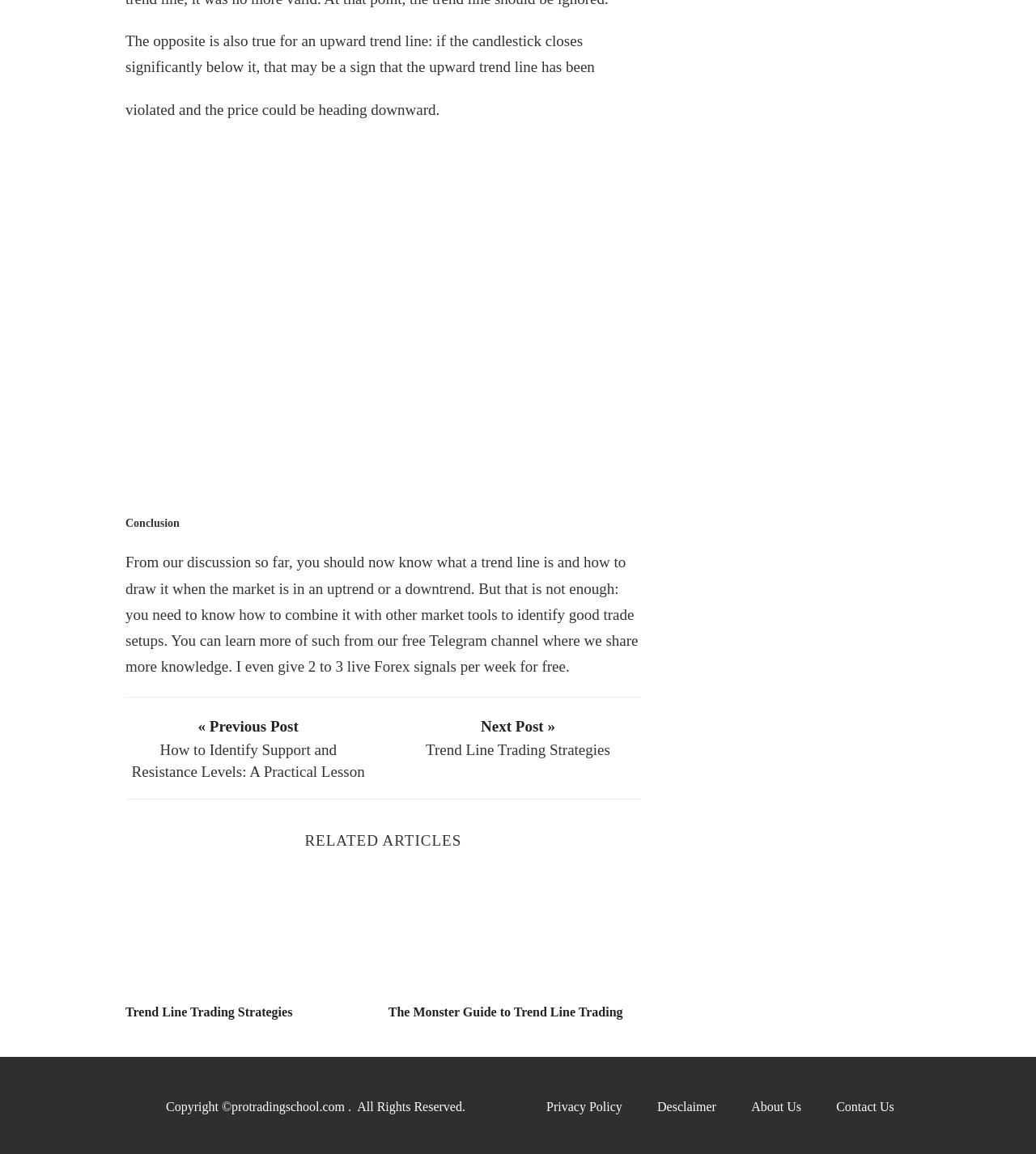Can you find the bounding box coordinates of the area I should click to execute the following instruction: "read the next post"?

[0.37, 0.618, 0.63, 0.66]